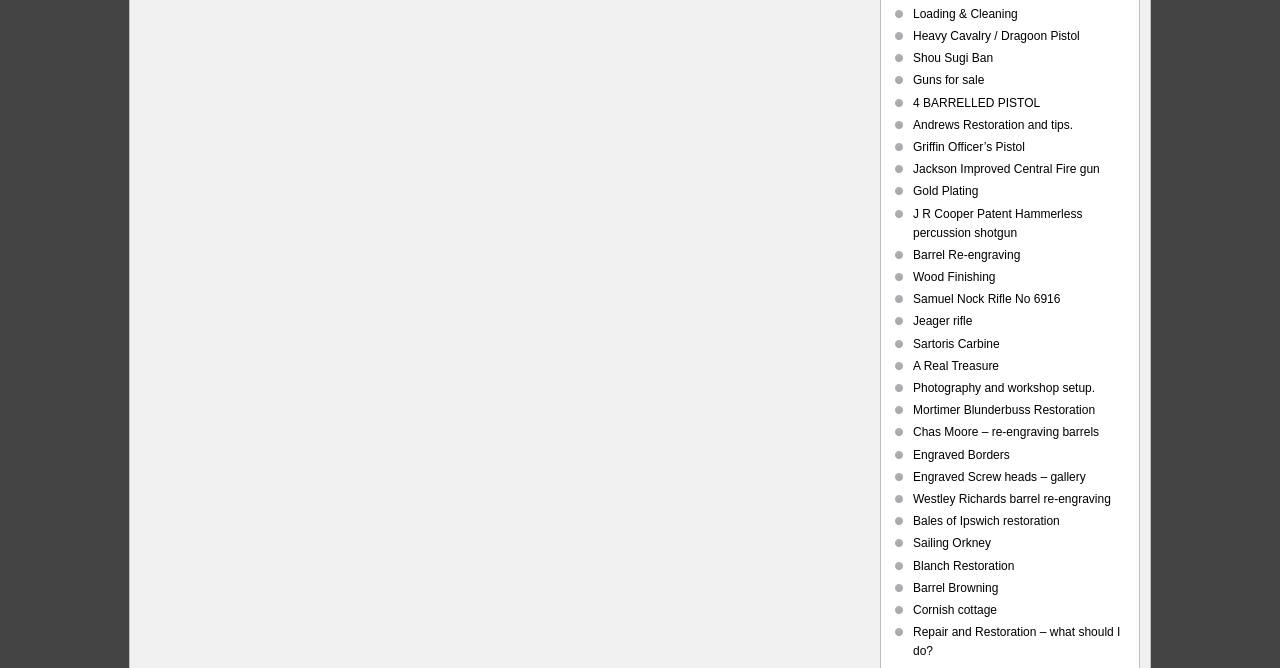What is the focus of the 'Photography and workshop setup' link? Look at the image and give a one-word or short phrase answer.

Workshop setup